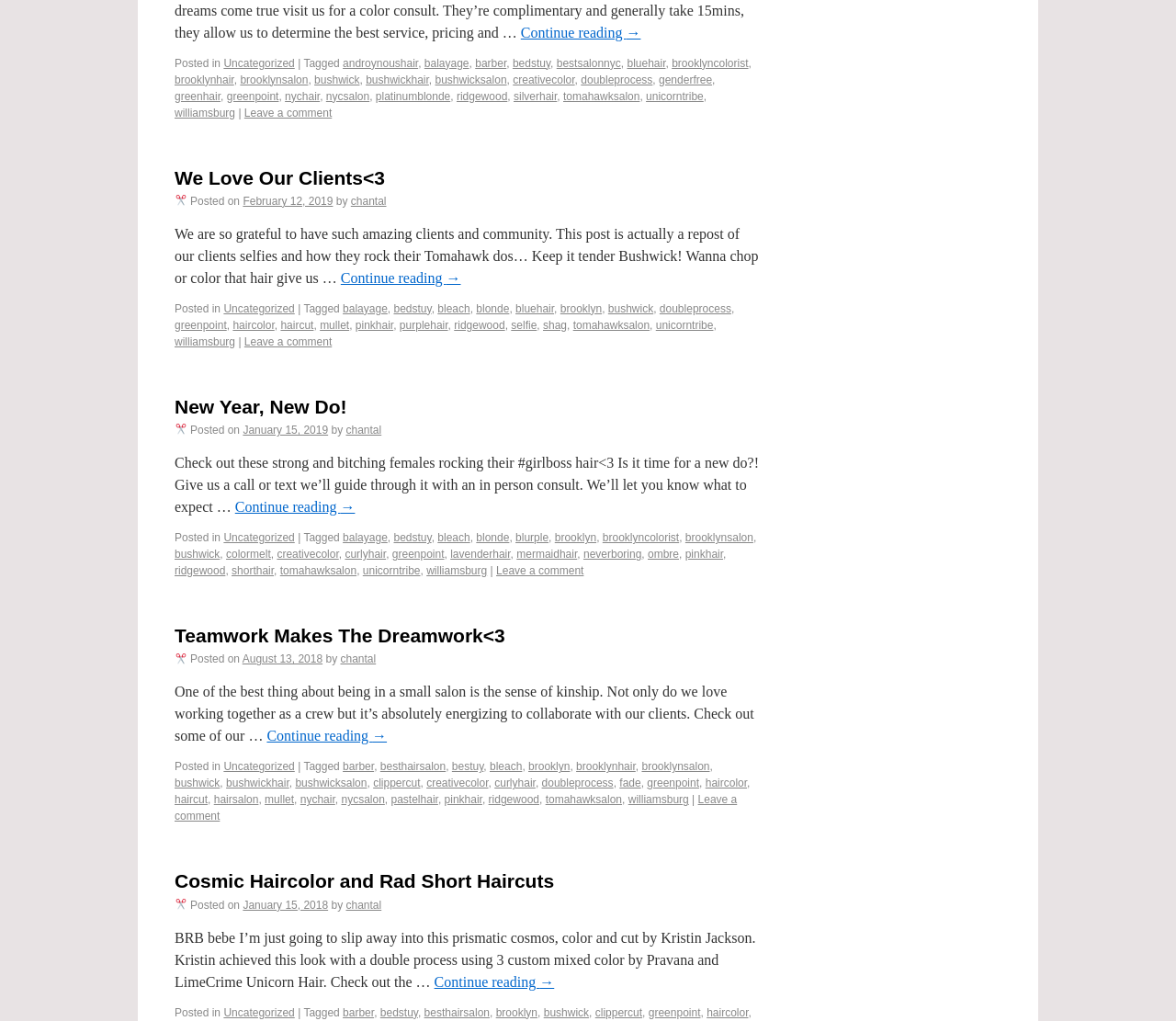Please locate the UI element described by "tomahawksalon" and provide its bounding box coordinates.

[0.238, 0.553, 0.303, 0.565]